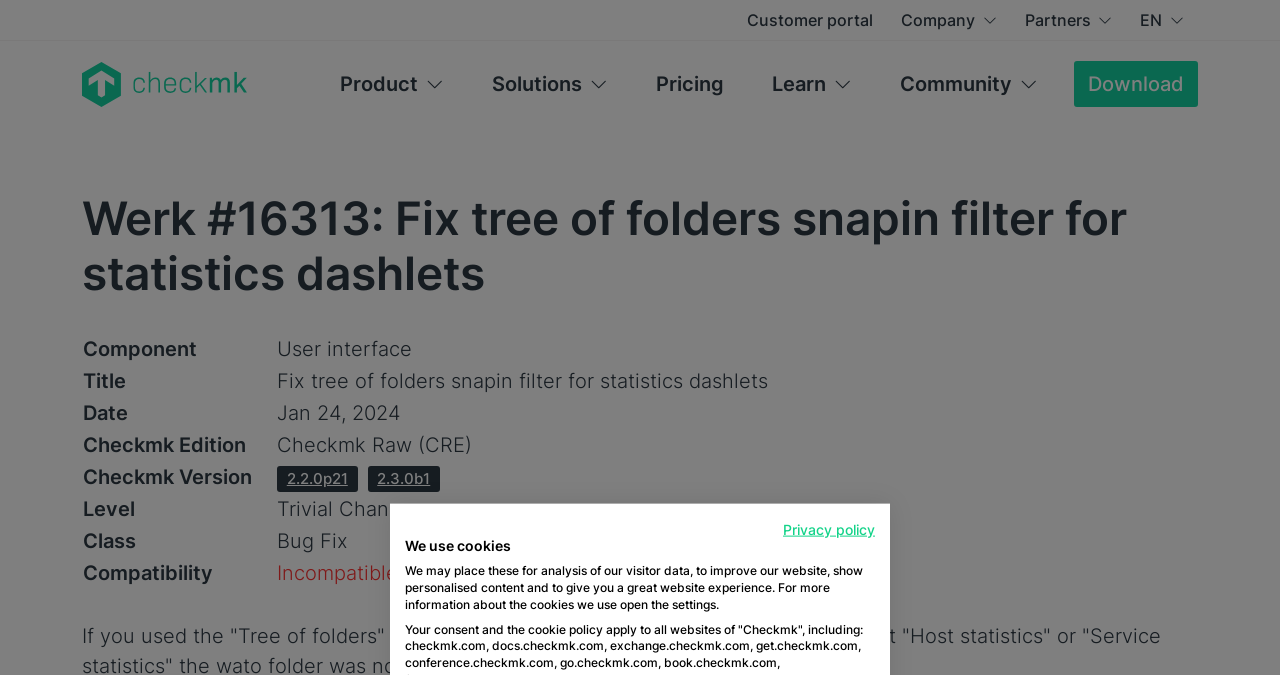Give a detailed account of the webpage.

This webpage appears to be a detailed information page about a specific issue or task, titled "Fix tree of folders snapin filter for statistics dashlets". 

At the top, there is a navigation bar with links to "Customer portal", "Company", "Partners", and "EN", which are likely related to the website's language or region. 

Below the navigation bar, there is a logo or image of "Checkmk" on the left, accompanied by a link to the same. 

To the right of the logo, there is a main navigation menu with links to "Product", "Solutions", "Pricing", "Learn", and "Community". 

Further down, there is a prominent heading that repeats the title of the page. Below the heading, there is a table with several rows, each containing information about the issue or task, including its component, title, date, Checkmk edition, version, level, class, and compatibility. 

The table takes up most of the page's content area. At the bottom, there are links to "Download" and "Privacy policy", as well as a notice about the website's use of cookies, which can be configured by opening the settings.